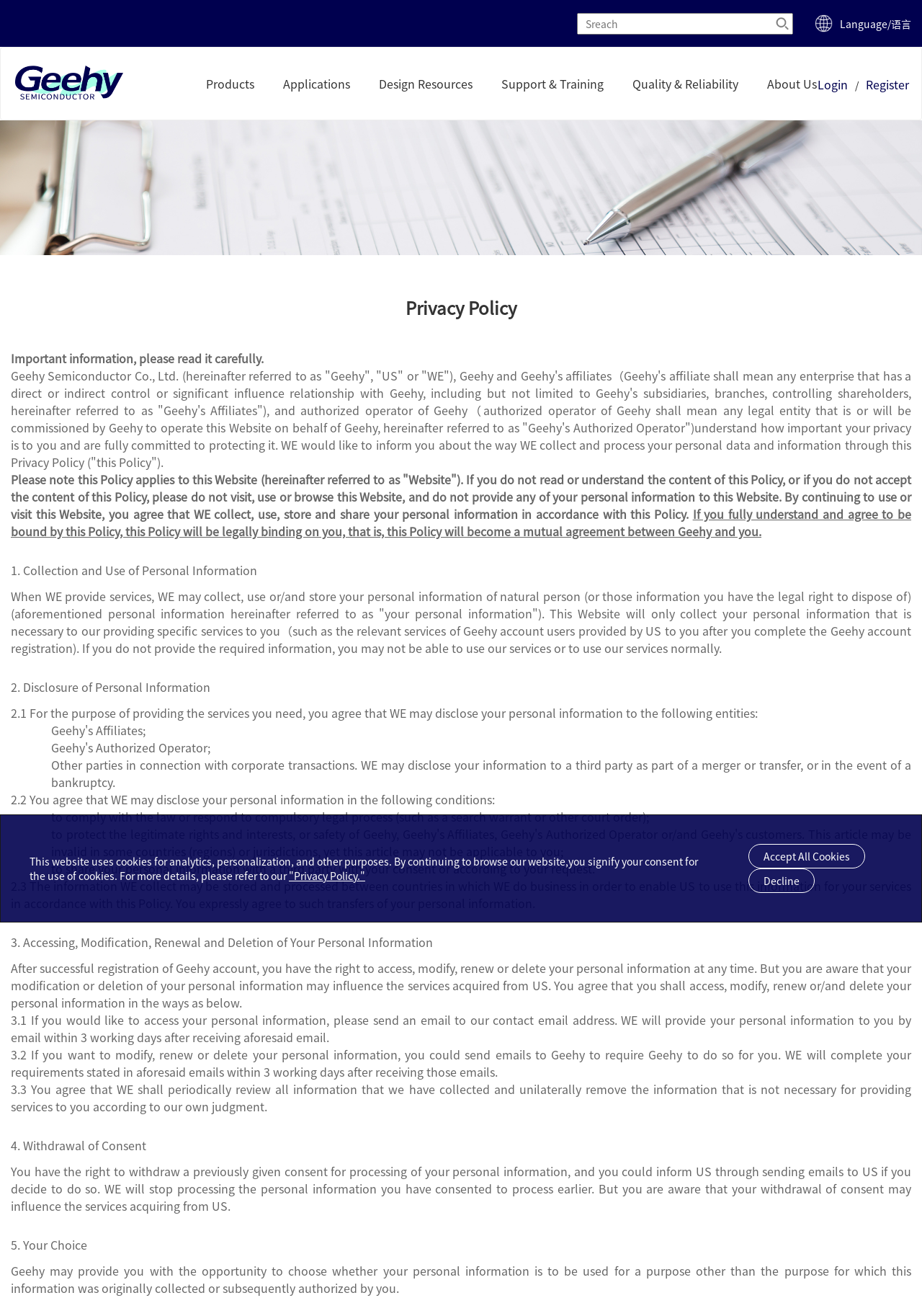Please determine the bounding box coordinates of the section I need to click to accomplish this instruction: "Search for something".

[0.626, 0.01, 0.86, 0.026]